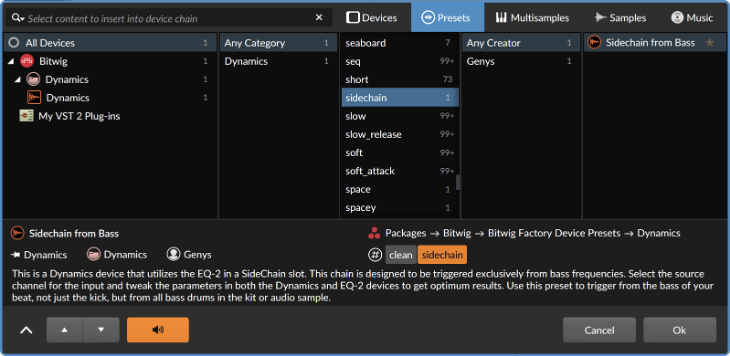What is the purpose of the navigation options across different categories and creators?
Please respond to the question with a detailed and thorough explanation.

The purpose of the navigation options across different categories and creators is to provide a streamlined workflow for audio professionals, allowing them to easily access and manage their audio device chain and presets.